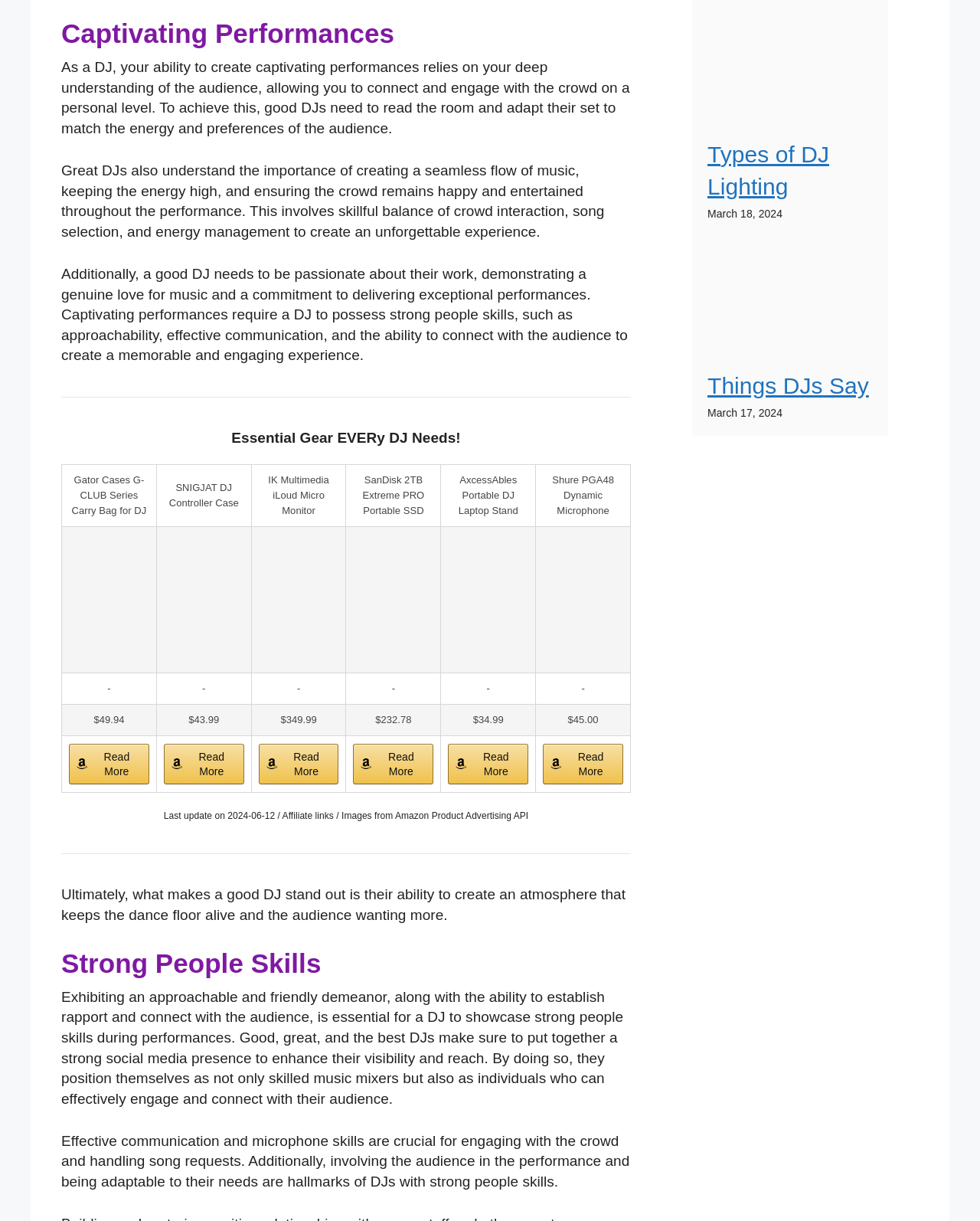Carefully examine the image and provide an in-depth answer to the question: How often does a good DJ need to update their social media presence?

The webpage mentions that good DJs make sure to put together a strong social media presence to enhance their visibility and reach, but it does not specify how often they need to update it.